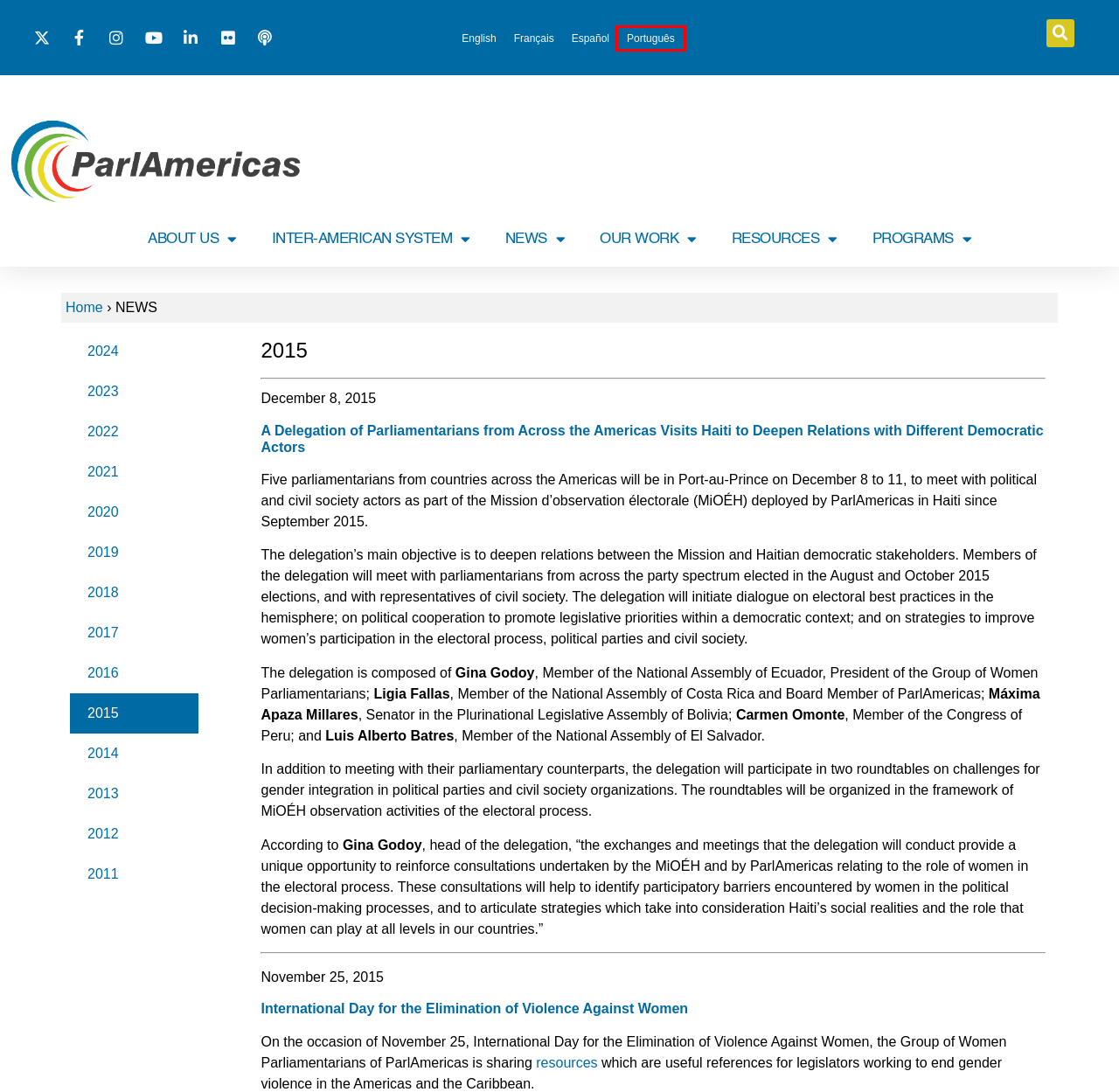You are given a screenshot of a webpage with a red rectangle bounding box around a UI element. Select the webpage description that best matches the new webpage after clicking the element in the bounding box. Here are the candidates:
A. ParlAmericas › NOVEDADES
B. ParlAmericas › NOUVEAUTÉS
C. ParlAmericas › RESOURCES
D. ParlAmericas › NOVIDADES
E. ParlAmericas › HOME
F. ParlAmericas › ABOUT US
G. ParlAmericas › Inter-American System
H. ParlAmericas › International Day for the Elimination of Violence Against Women

D